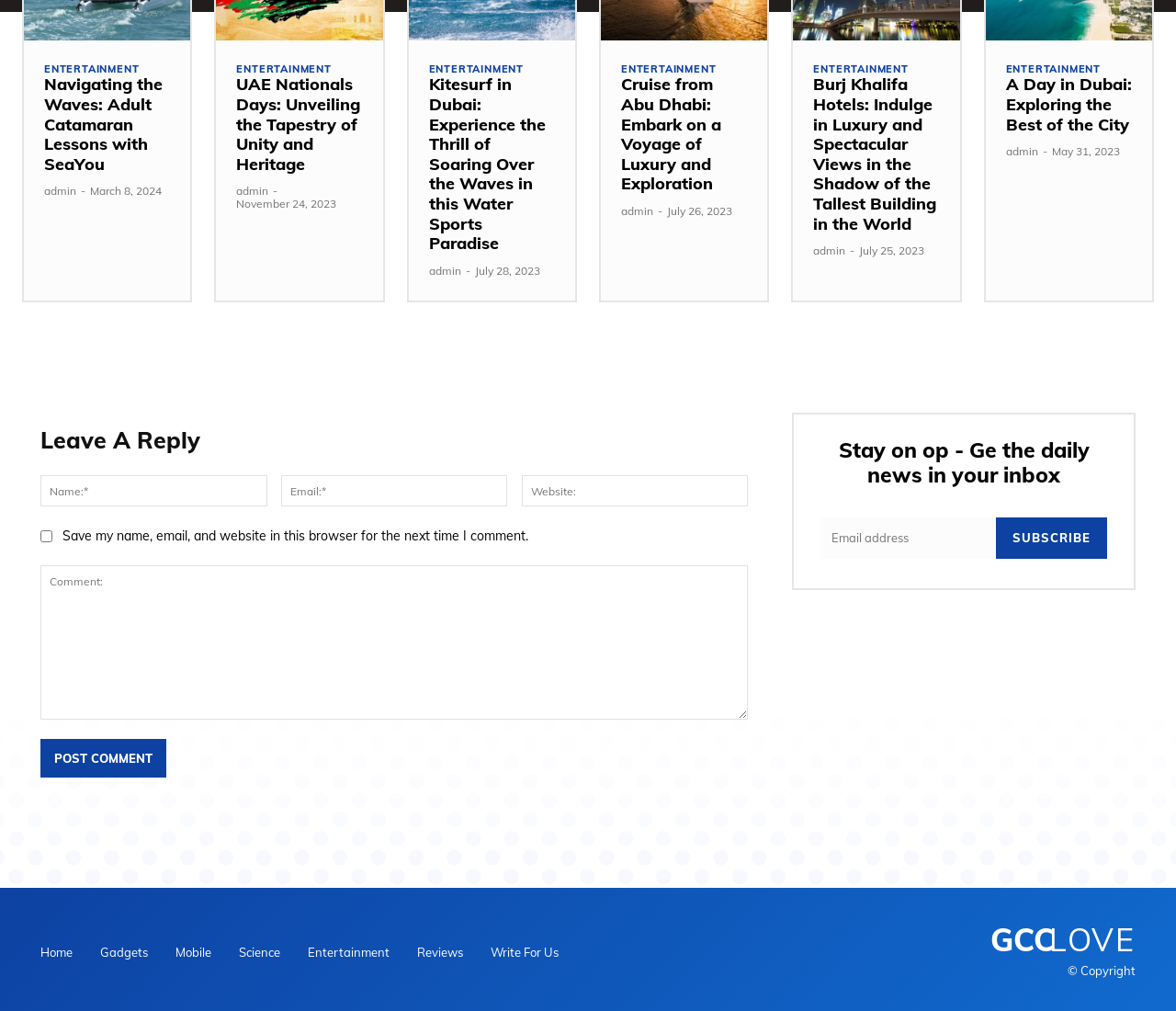Locate the bounding box coordinates of the element you need to click to accomplish the task described by this instruction: "Post a comment".

[0.034, 0.731, 0.141, 0.769]